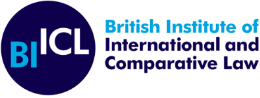Provide a brief response in the form of a single word or phrase:
What is the font style of the full name of the institute?

clean, professional